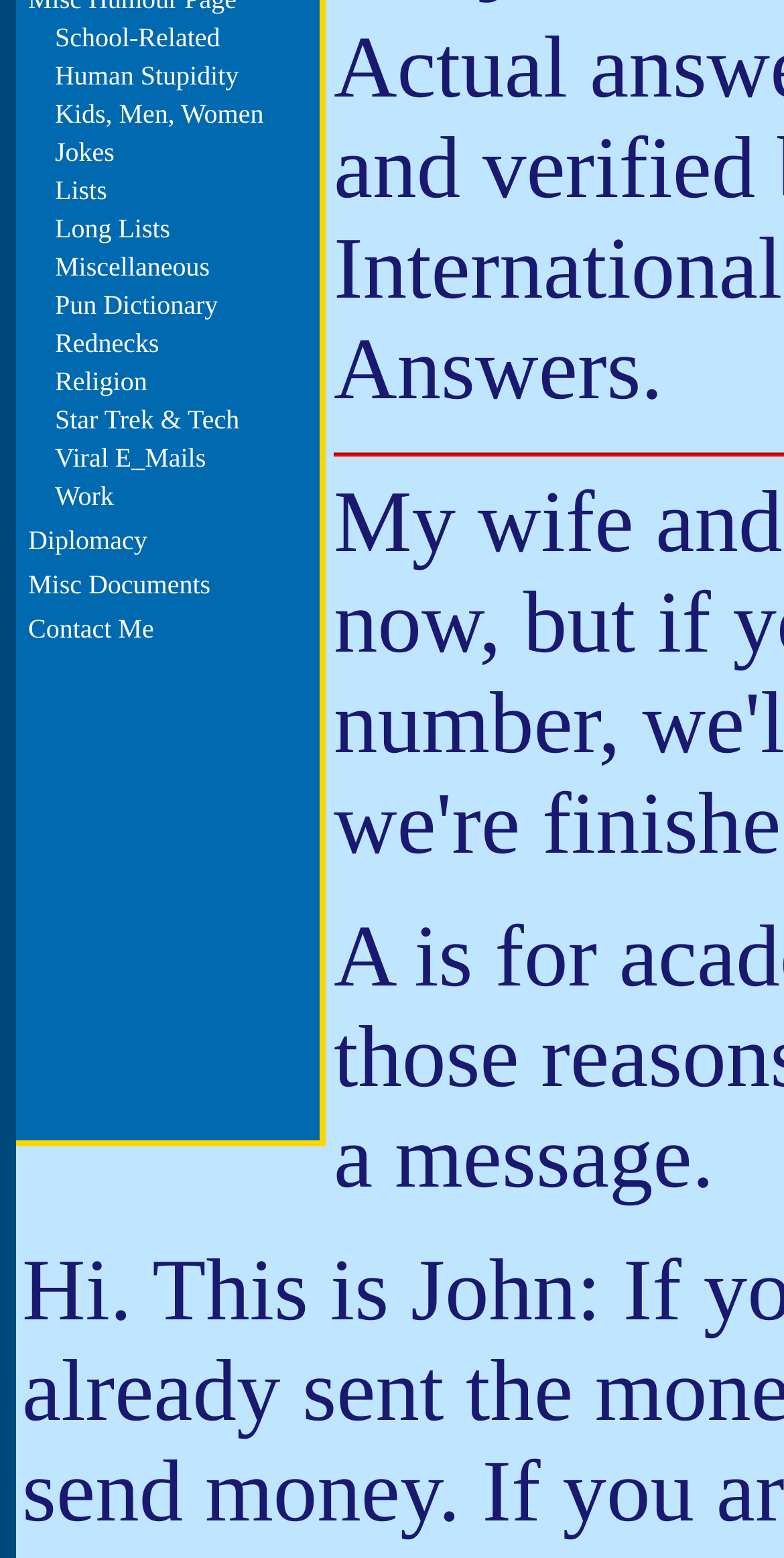Given the element description: "Kids, Men, Women", predict the bounding box coordinates of the UI element it refers to, using four float numbers between 0 and 1, i.e., [left, top, right, bottom].

[0.07, 0.035, 0.336, 0.054]